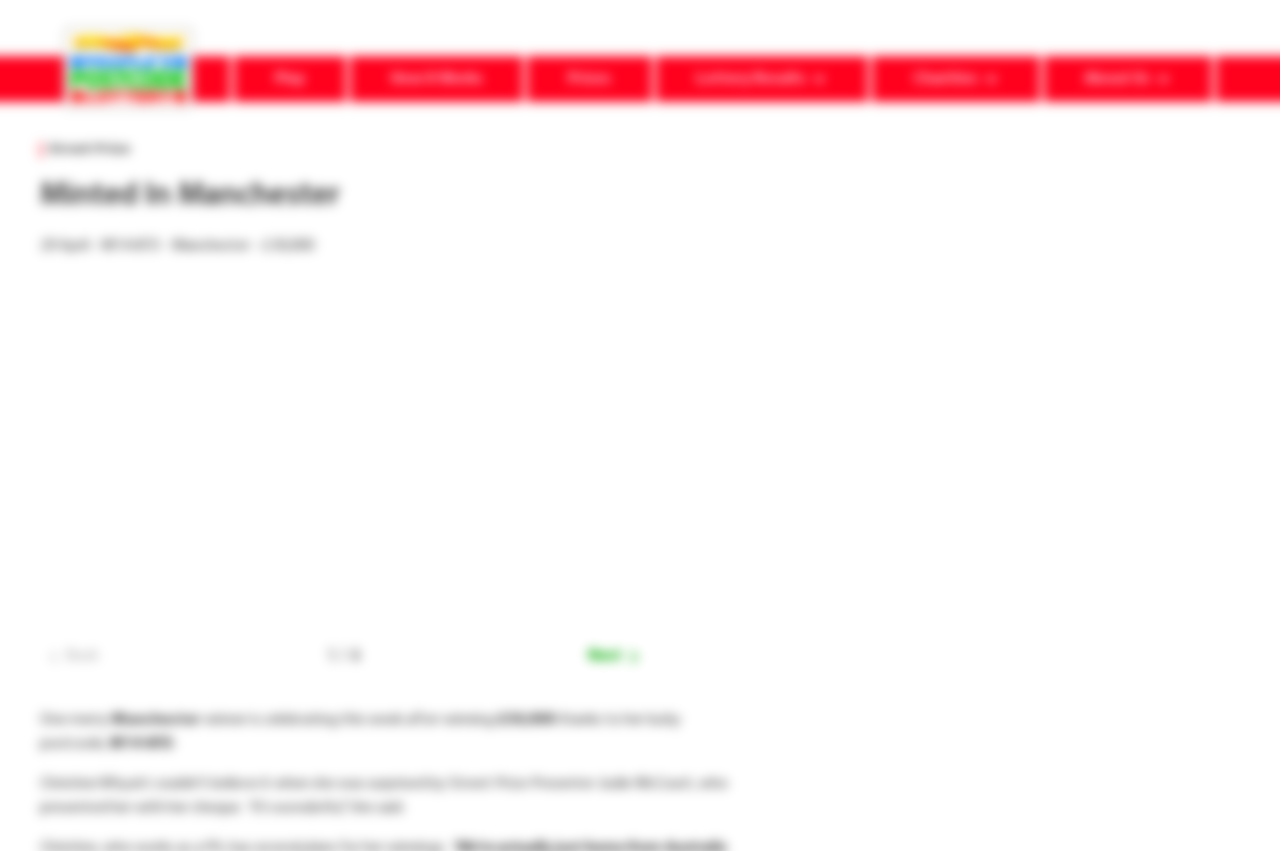Utilize the details in the image to give a detailed response to the question: How many images are present in the image gallery?

The answer can be found by looking at the image gallery section of the webpage. The section displays a counter '1/4' which indicates that there are 4 images present in the image gallery.